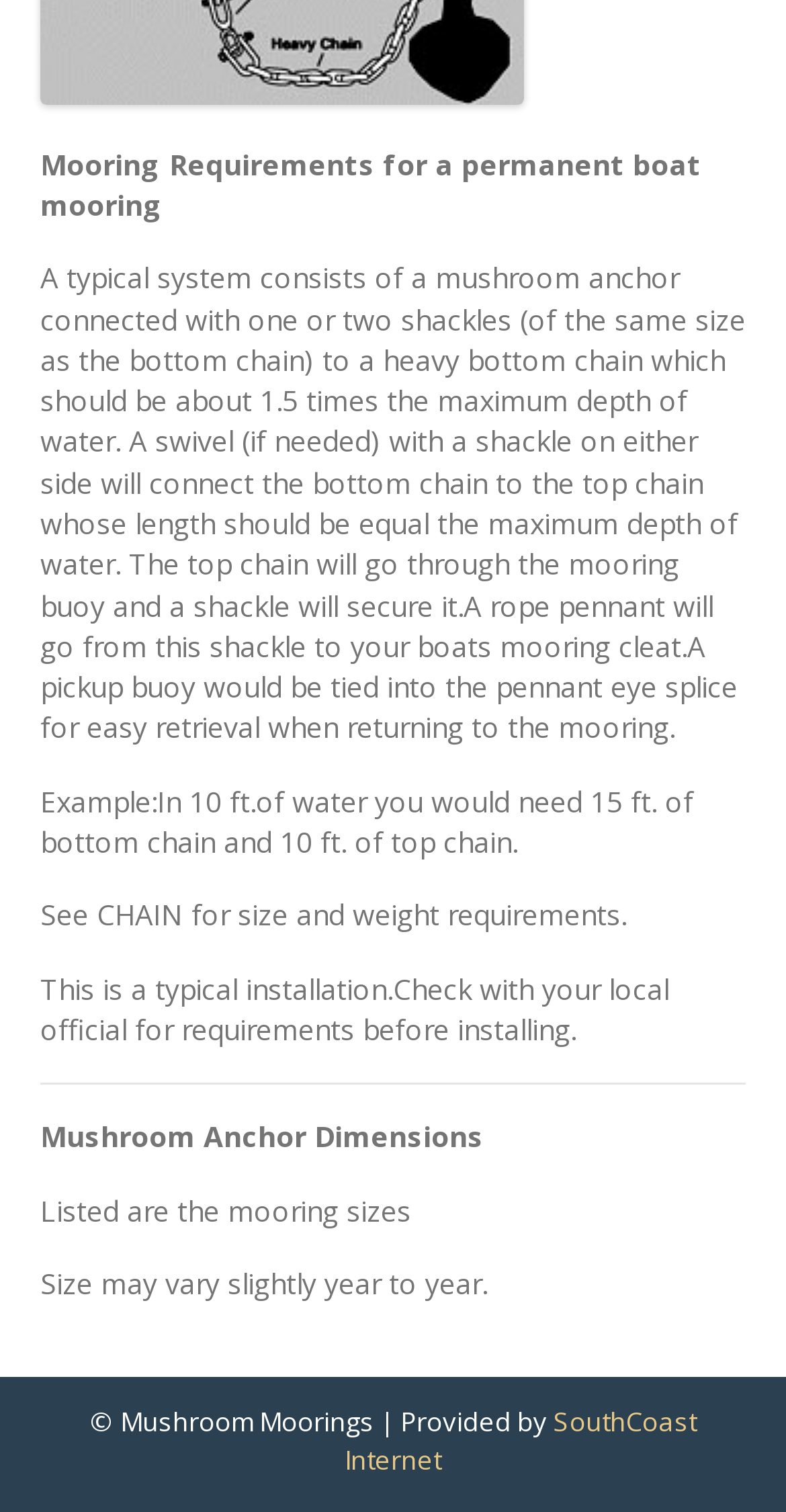Provide your answer to the question using just one word or phrase: Who provided the website?

SouthCoast Internet